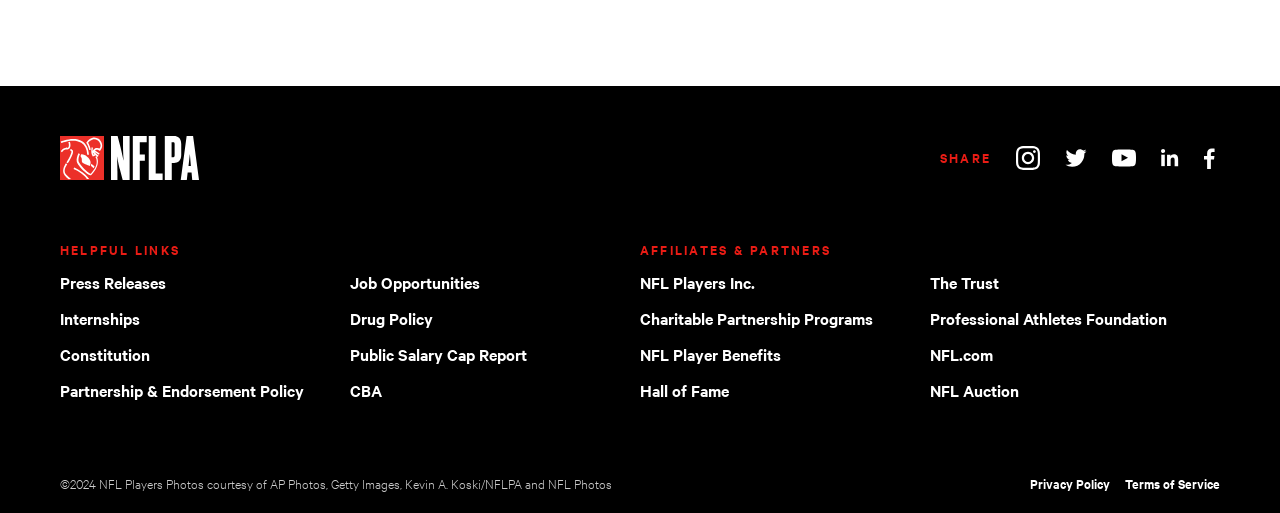Provide a one-word or short-phrase response to the question:
What is the name of the organization?

NFLPA